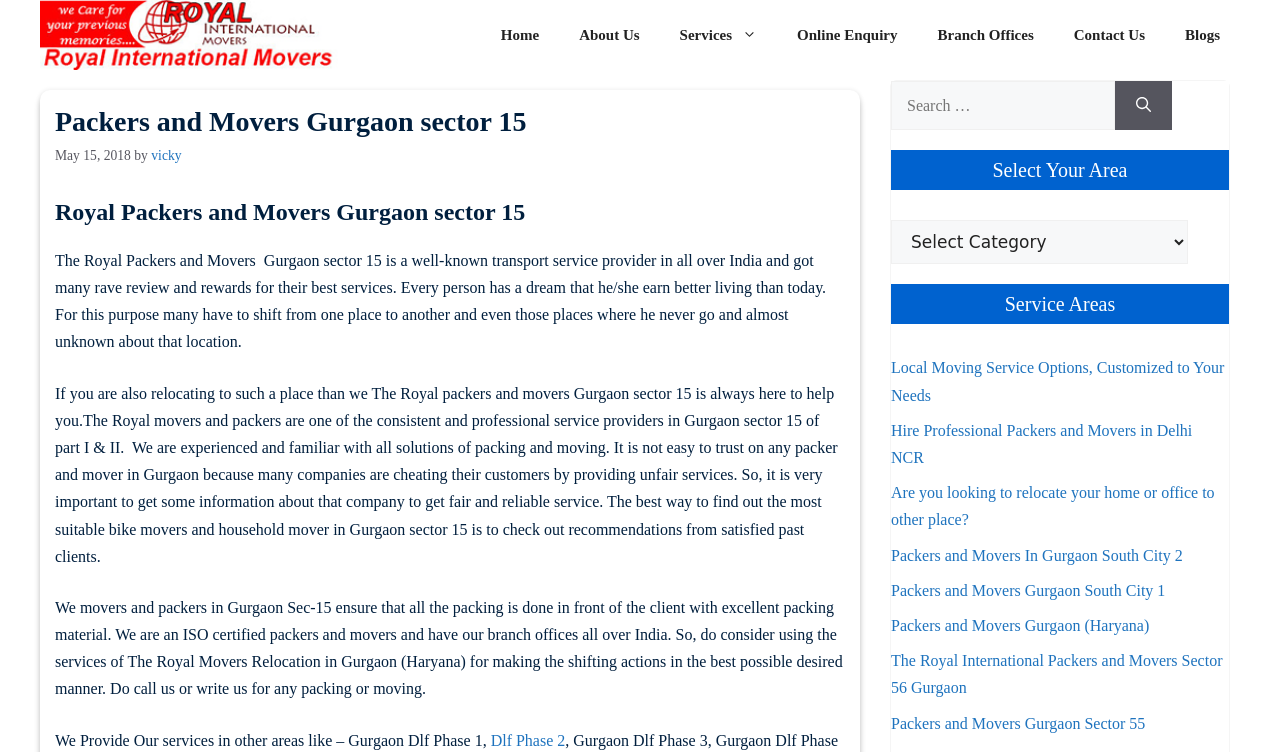What areas do they provide services in?
Answer briefly with a single word or phrase based on the image.

Gurgaon and other areas